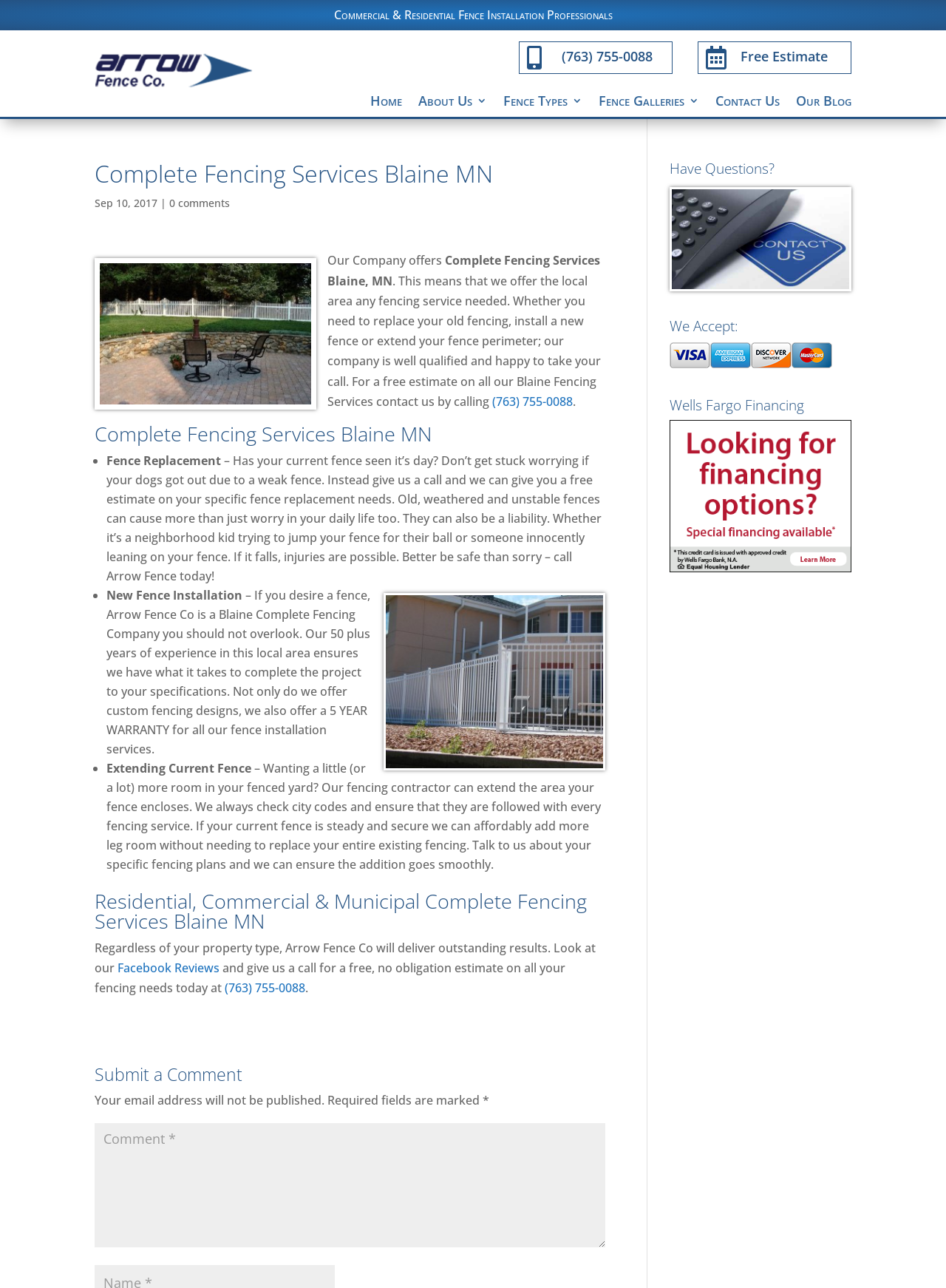Locate the bounding box coordinates of the area where you should click to accomplish the instruction: "View Facebook Reviews".

[0.124, 0.745, 0.232, 0.758]